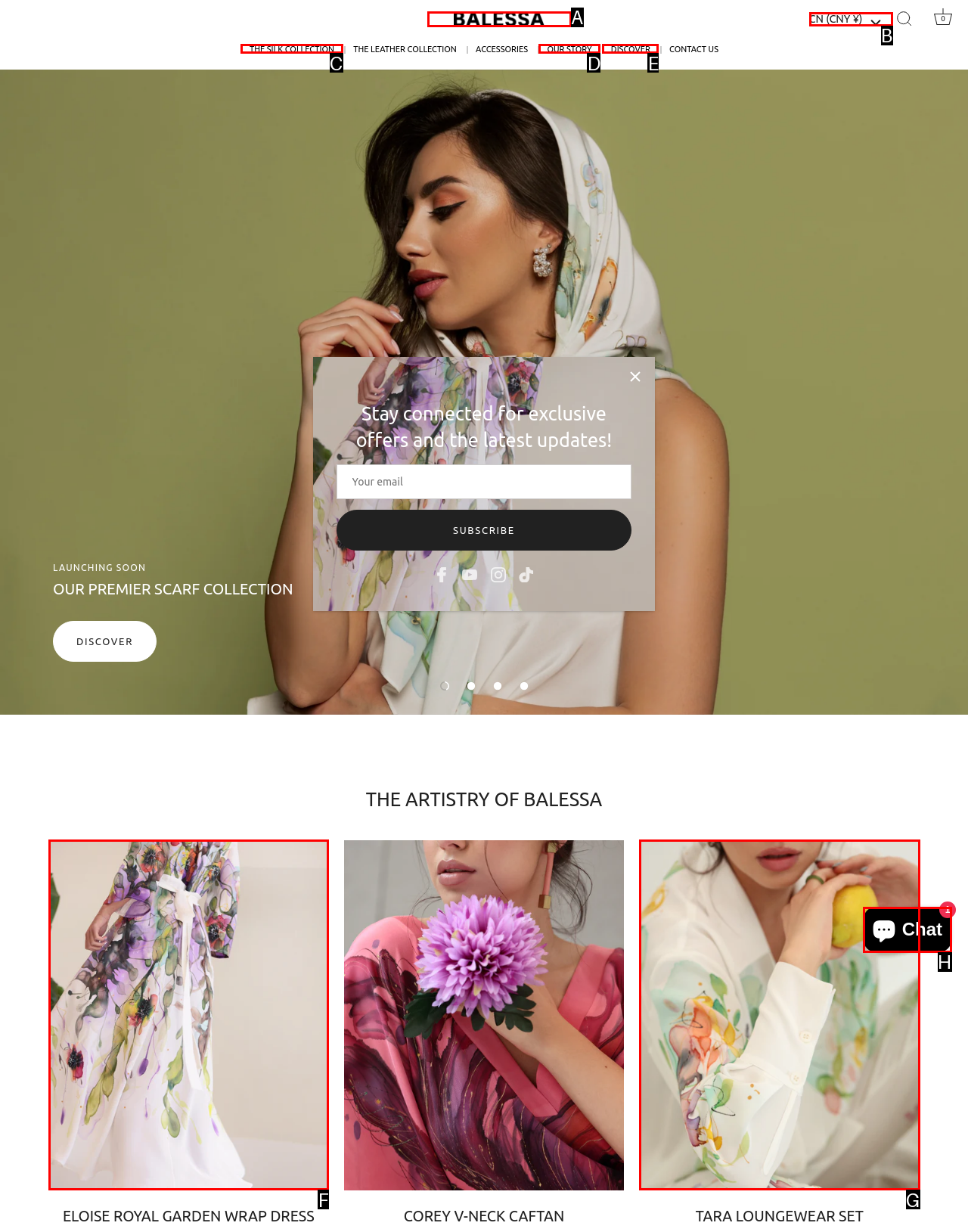Please indicate which HTML element should be clicked to fulfill the following task: Change currency. Provide the letter of the selected option.

B